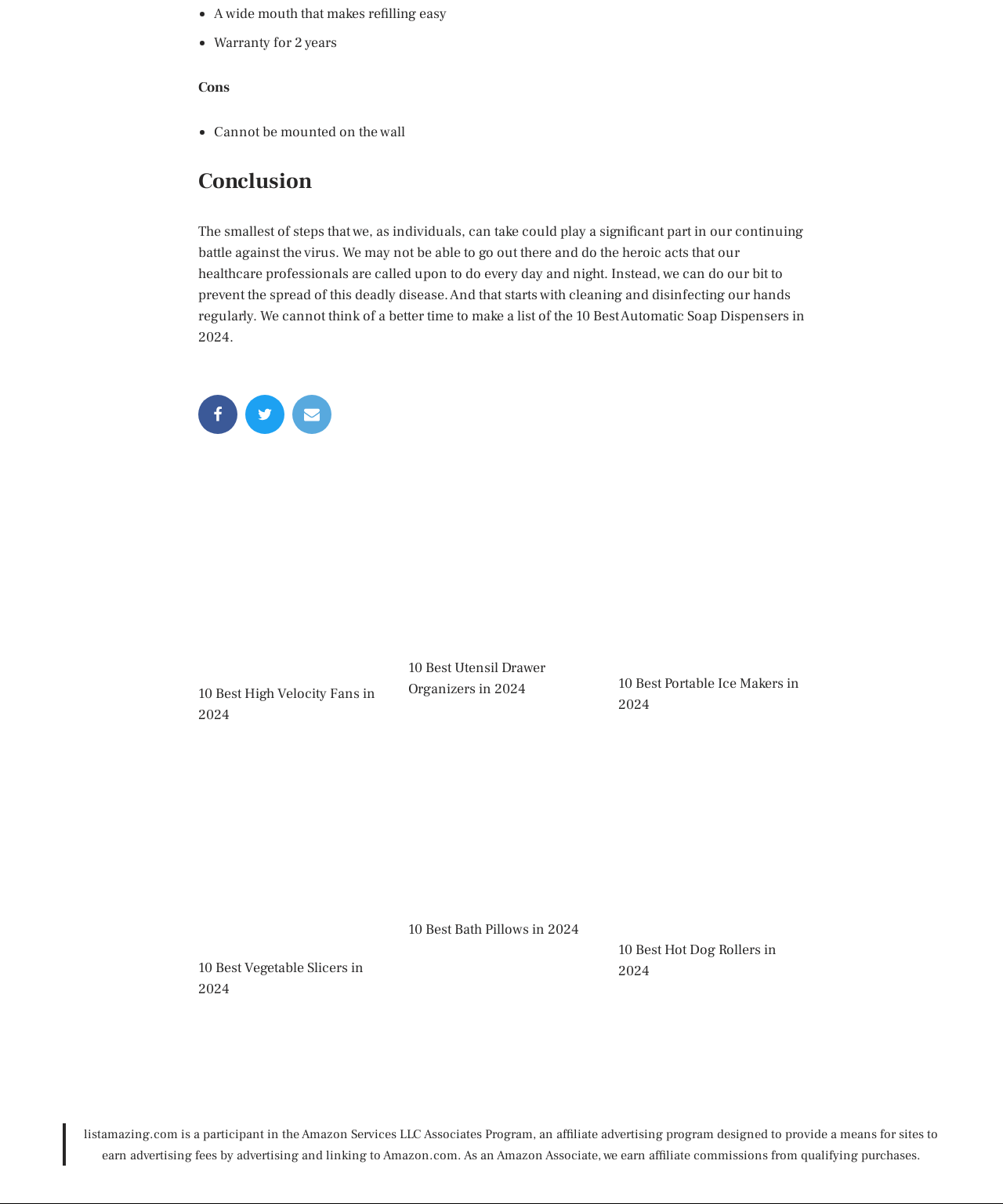Locate the bounding box coordinates of the element that needs to be clicked to carry out the instruction: "View news hub". The coordinates should be given as four float numbers ranging from 0 to 1, i.e., [left, top, right, bottom].

None